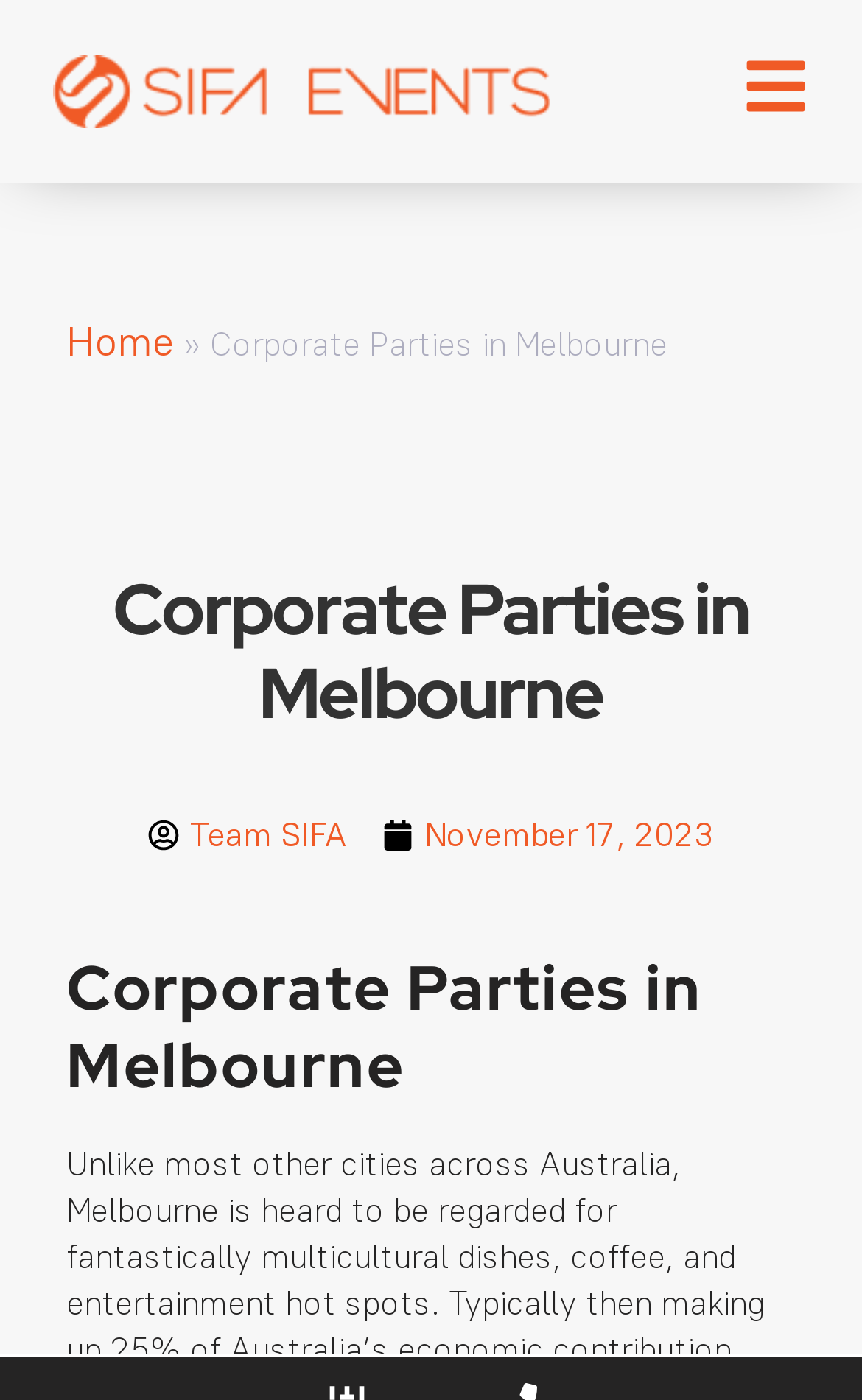Create a detailed narrative describing the layout and content of the webpage.

The webpage is about Corporate Parties in Melbourne, with a prominent heading at the top center of the page. Below the heading, there are two links on the left and right sides, respectively. On the left side, there is a navigation menu with links to "Home" and "Team SIFA", separated by a right-pointing arrow symbol. 

To the right of the navigation menu, there is a date "November 17, 2023" with a time component. The time is not explicitly stated but is indicated by a time icon. 

The page has a total of four headings, with two of them having the same title "Corporate Parties in Melbourne", one at the top center and the other at the middle left of the page. The other two headings are not explicitly stated but are likely to be related to the main topic. There are no images on the page.